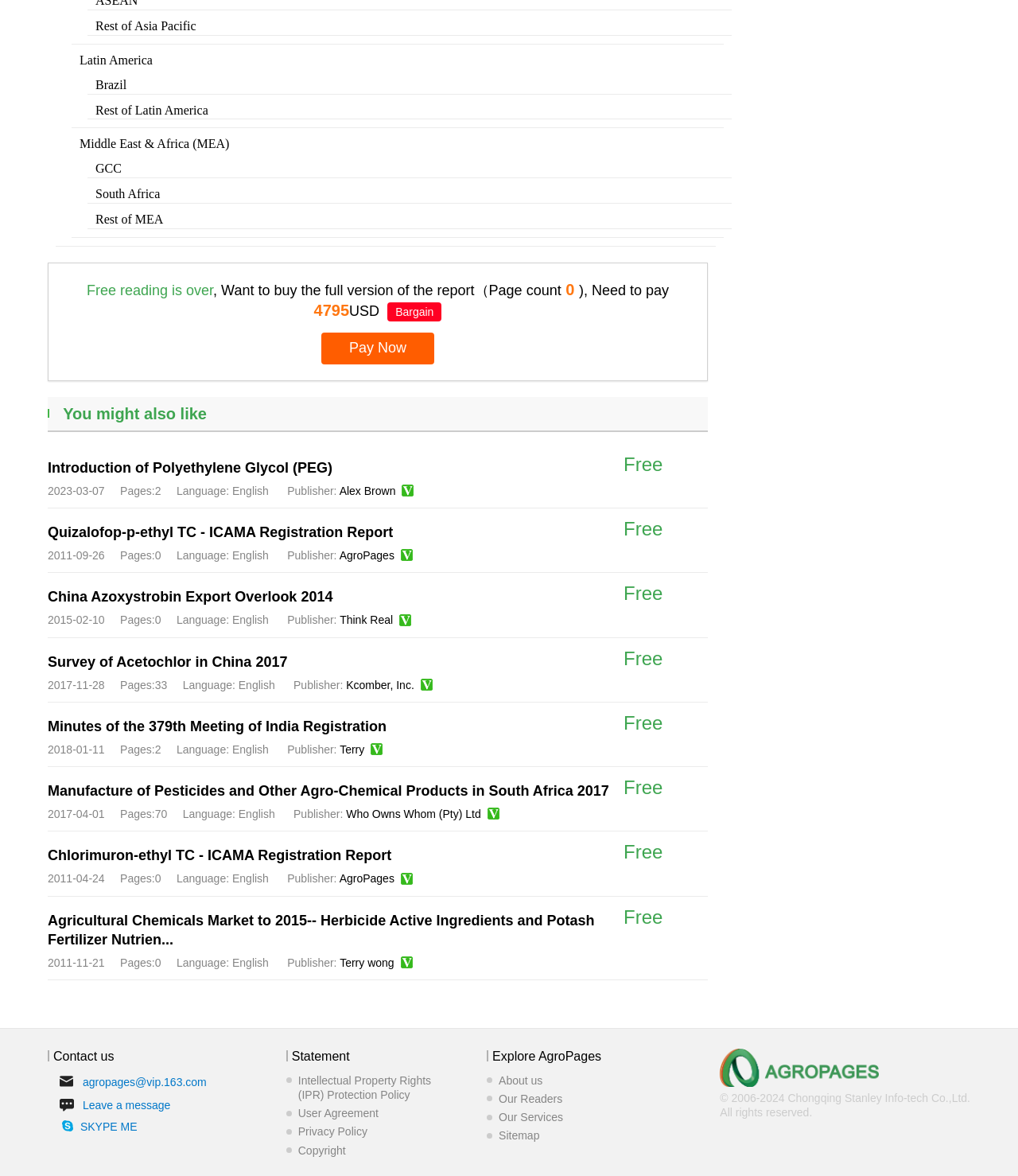Find the bounding box coordinates for the HTML element described in this sentence: "Who Owns Whom (Pty) Ltd". Provide the coordinates as four float numbers between 0 and 1, in the format [left, top, right, bottom].

[0.34, 0.687, 0.472, 0.698]